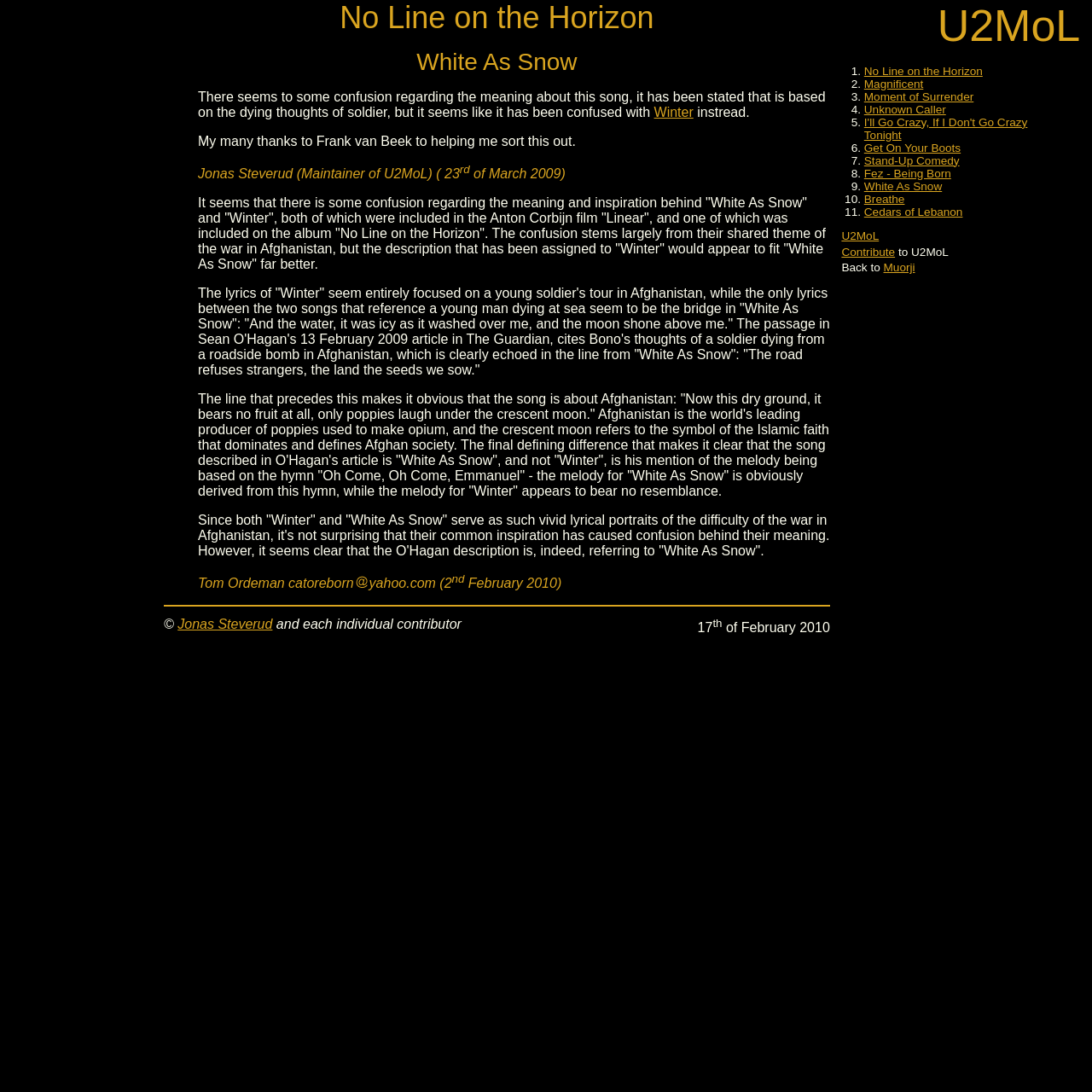What is the name of the album?
Using the screenshot, give a one-word or short phrase answer.

No Line on the Horizon